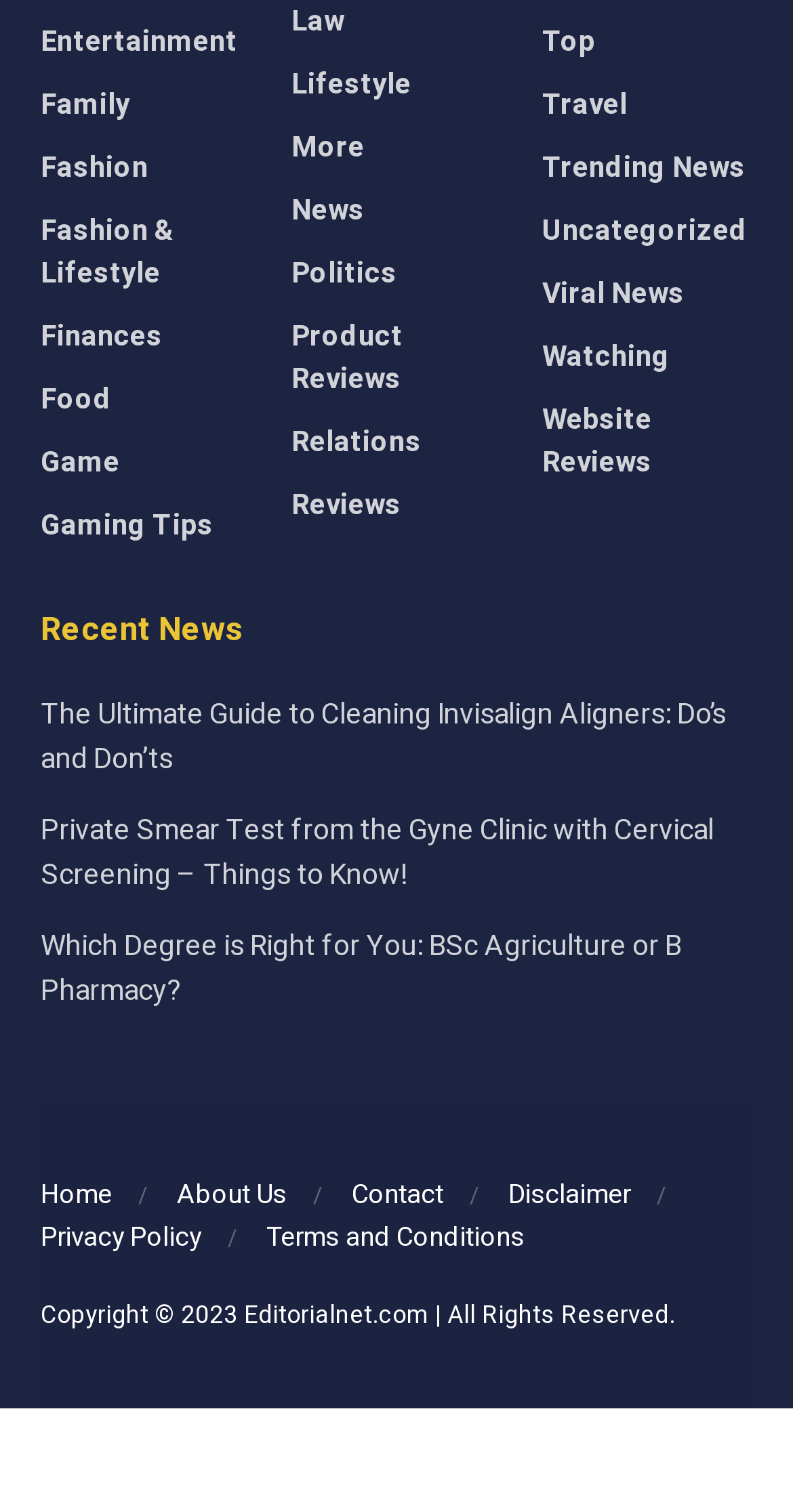Please find the bounding box coordinates of the element that needs to be clicked to perform the following instruction: "Read about The Ultimate Guide to Cleaning Invisalign Aligners". The bounding box coordinates should be four float numbers between 0 and 1, represented as [left, top, right, bottom].

[0.051, 0.458, 0.915, 0.517]